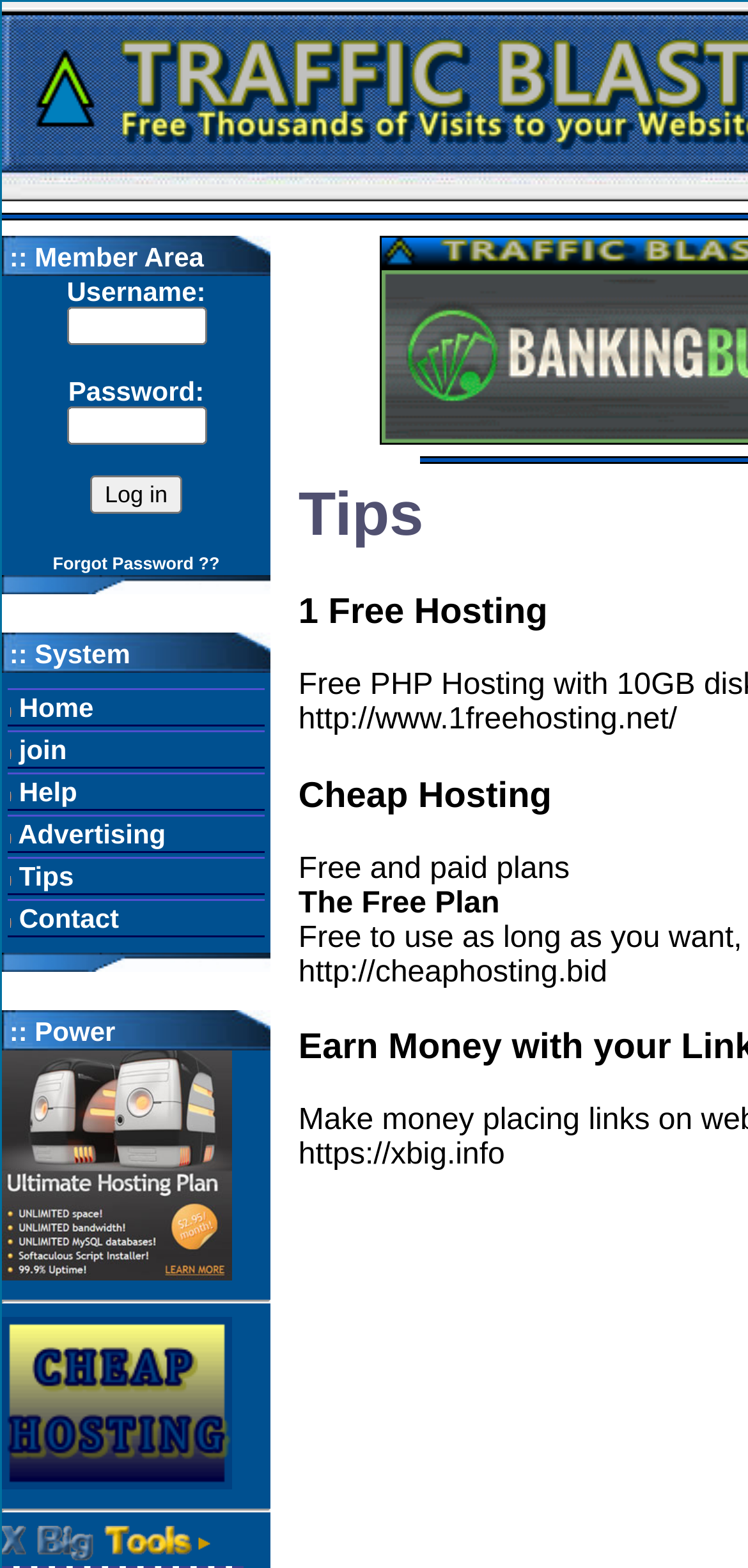Please pinpoint the bounding box coordinates for the region I should click to adhere to this instruction: "View WordPress.org".

None